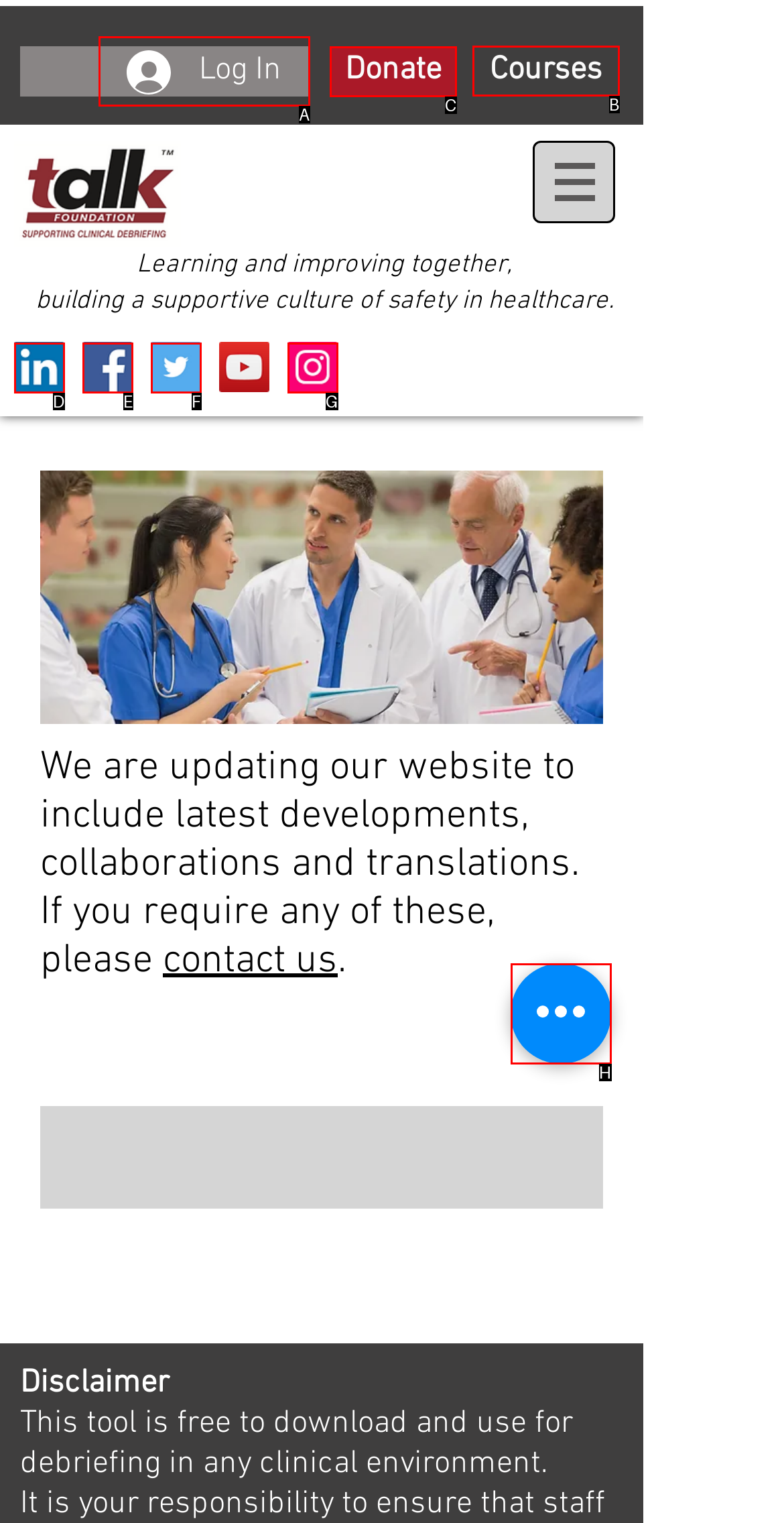Specify which HTML element I should click to complete this instruction: Explore available courses Answer with the letter of the relevant option.

B